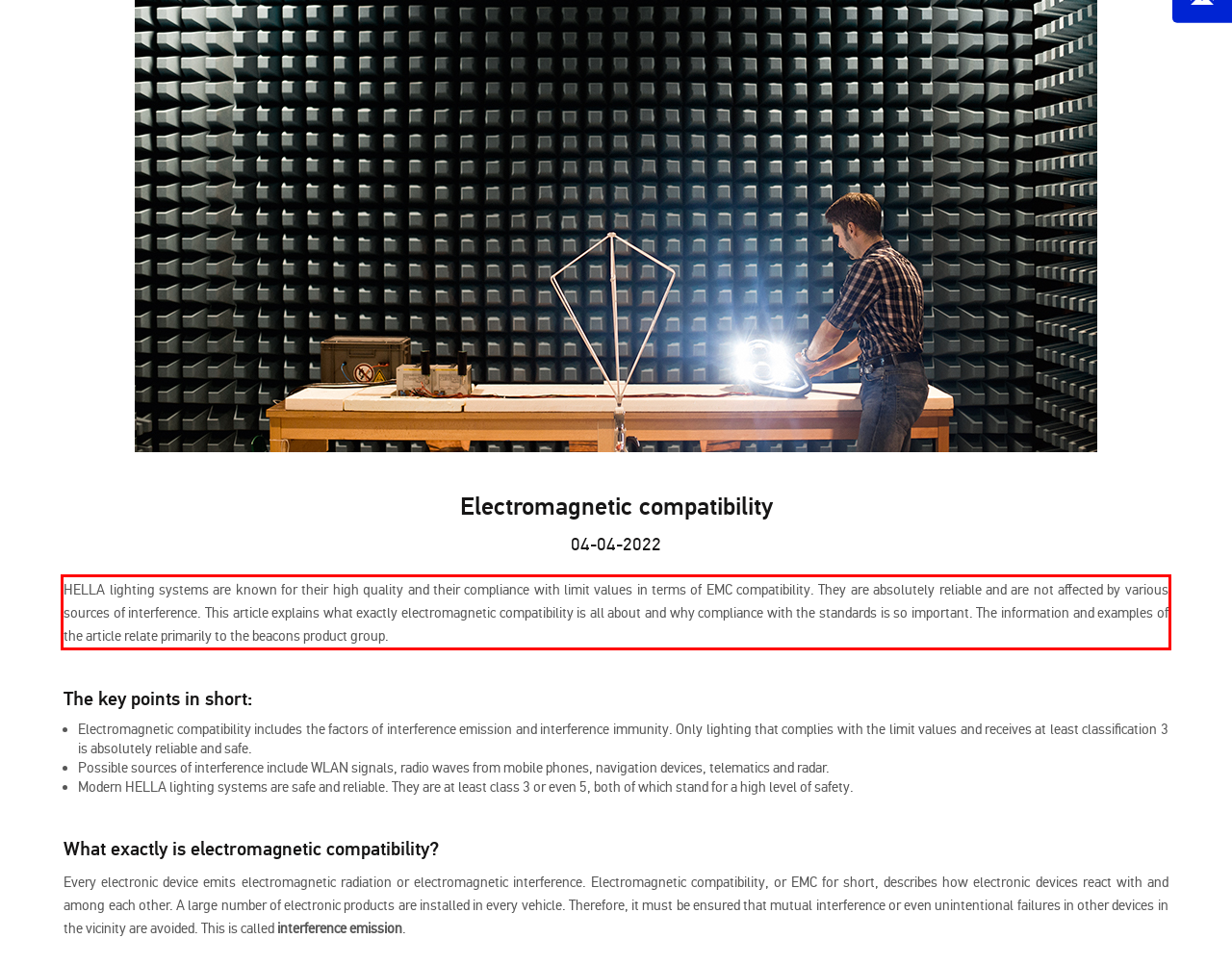Within the screenshot of a webpage, identify the red bounding box and perform OCR to capture the text content it contains.

HELLA lighting systems are known for their high quality and their compliance with limit values in terms of EMC compatibility. They are absolutely reliable and are not affected by various sources of interference. This article explains what exactly electromagnetic compatibility is all about and why compliance with the standards is so important. The information and examples of the article relate primarily to the beacons product group.